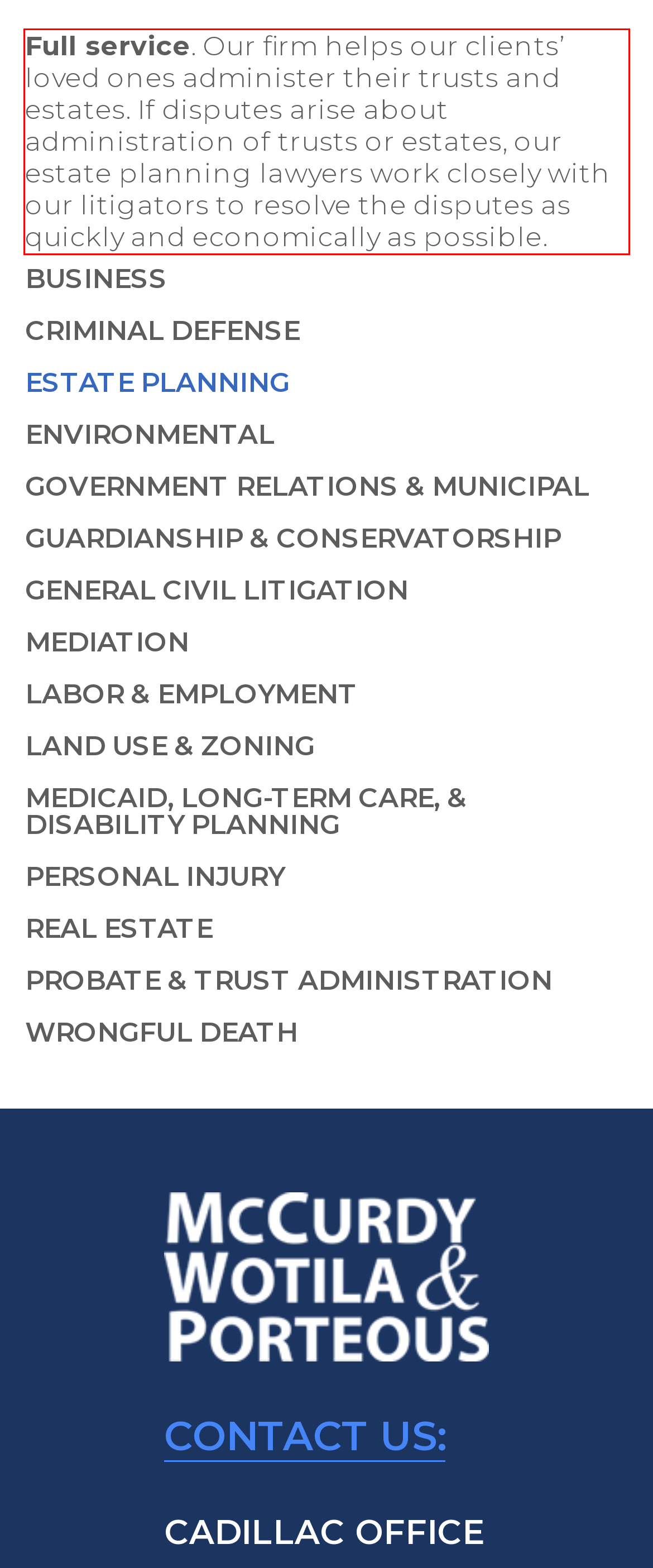You have a screenshot of a webpage with a red bounding box. Use OCR to generate the text contained within this red rectangle.

Full service. Our firm helps our clients’ loved ones administer their trusts and estates. If disputes arise about administration of trusts or estates, our estate planning lawyers work closely with our litigators to resolve the disputes as quickly and economically as possible.